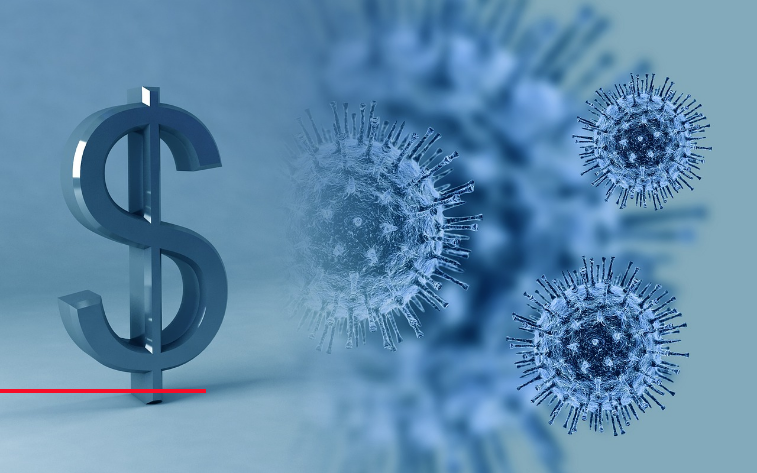What is symbolized by the metallic dollar sign?
Refer to the image and give a detailed answer to the query.

The caption explains that the prominent metallic dollar sign in the image symbolizes financial implications, which are likely related to the economic burdens associated with health crises.